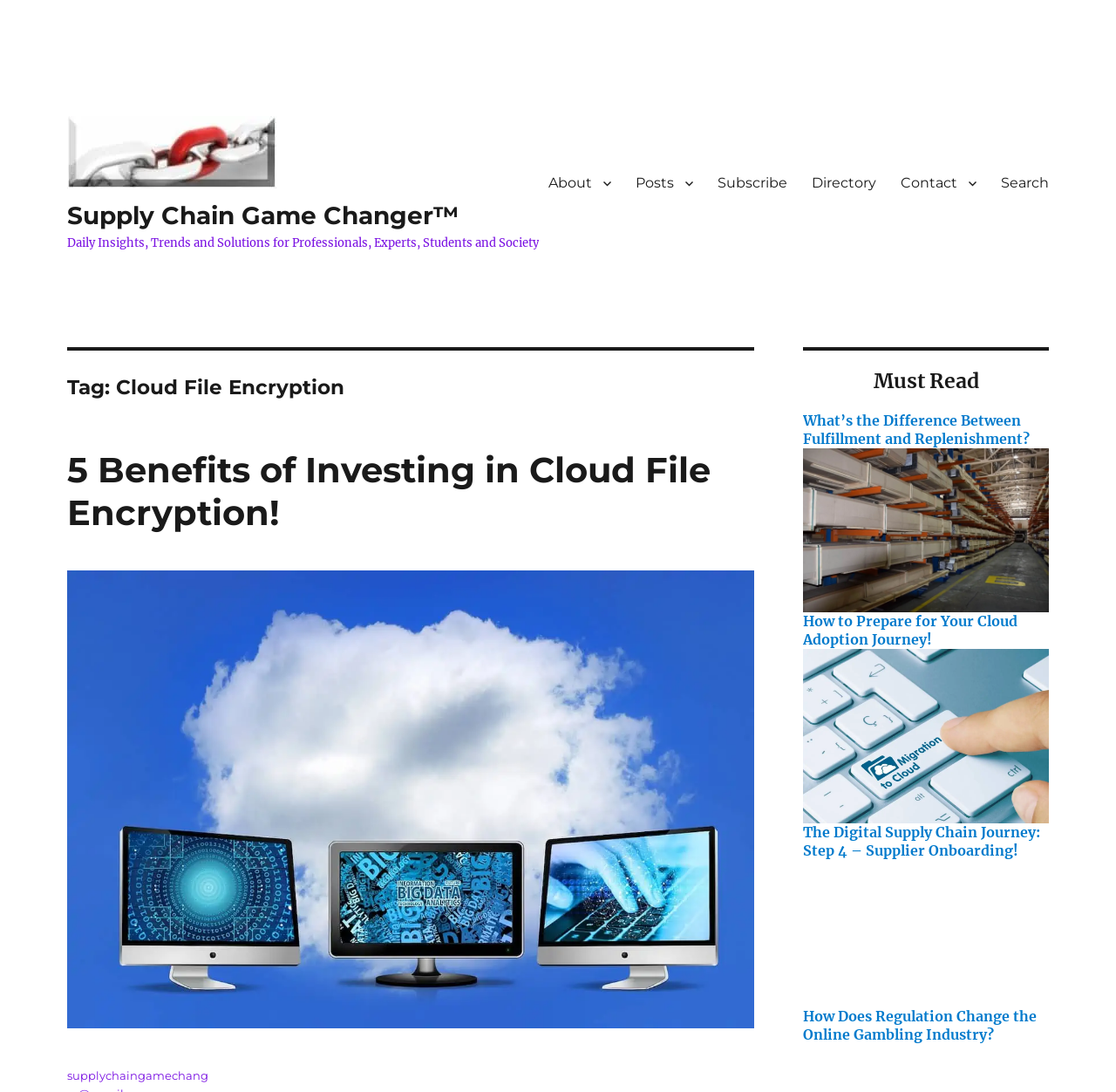Using a single word or phrase, answer the following question: 
What is the main topic of this webpage?

Cloud File Encryption